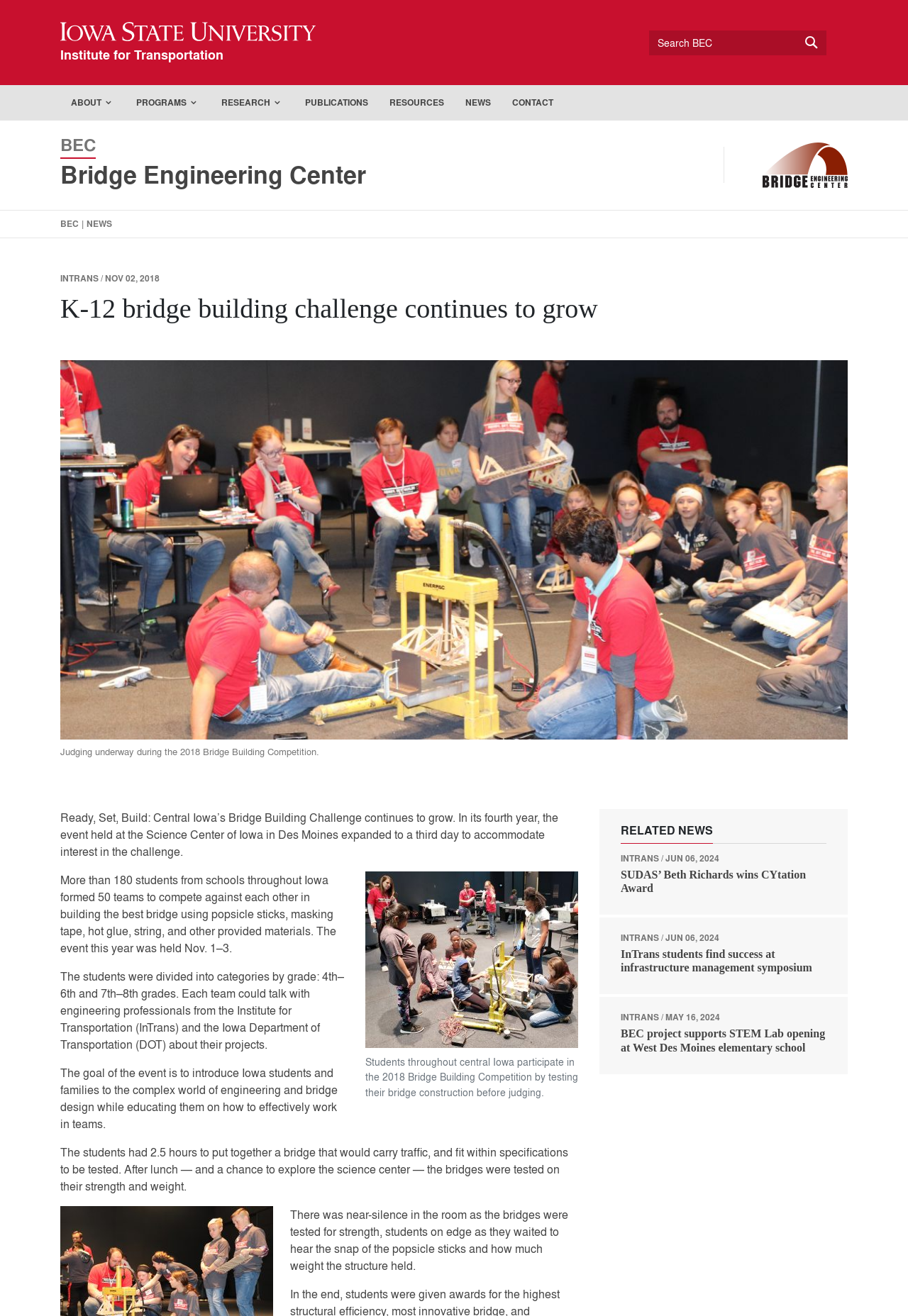What was the goal of the event?
Using the visual information, respond with a single word or phrase.

Introduce Iowa students to engineering and bridge design